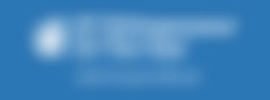What does the logo signify?
Give a thorough and detailed response to the question.

According to the caption, the logo represents a significant accolade, emphasizing excellence and industry leadership, which suggests that it signifies a noteworthy achievement in the respective field.